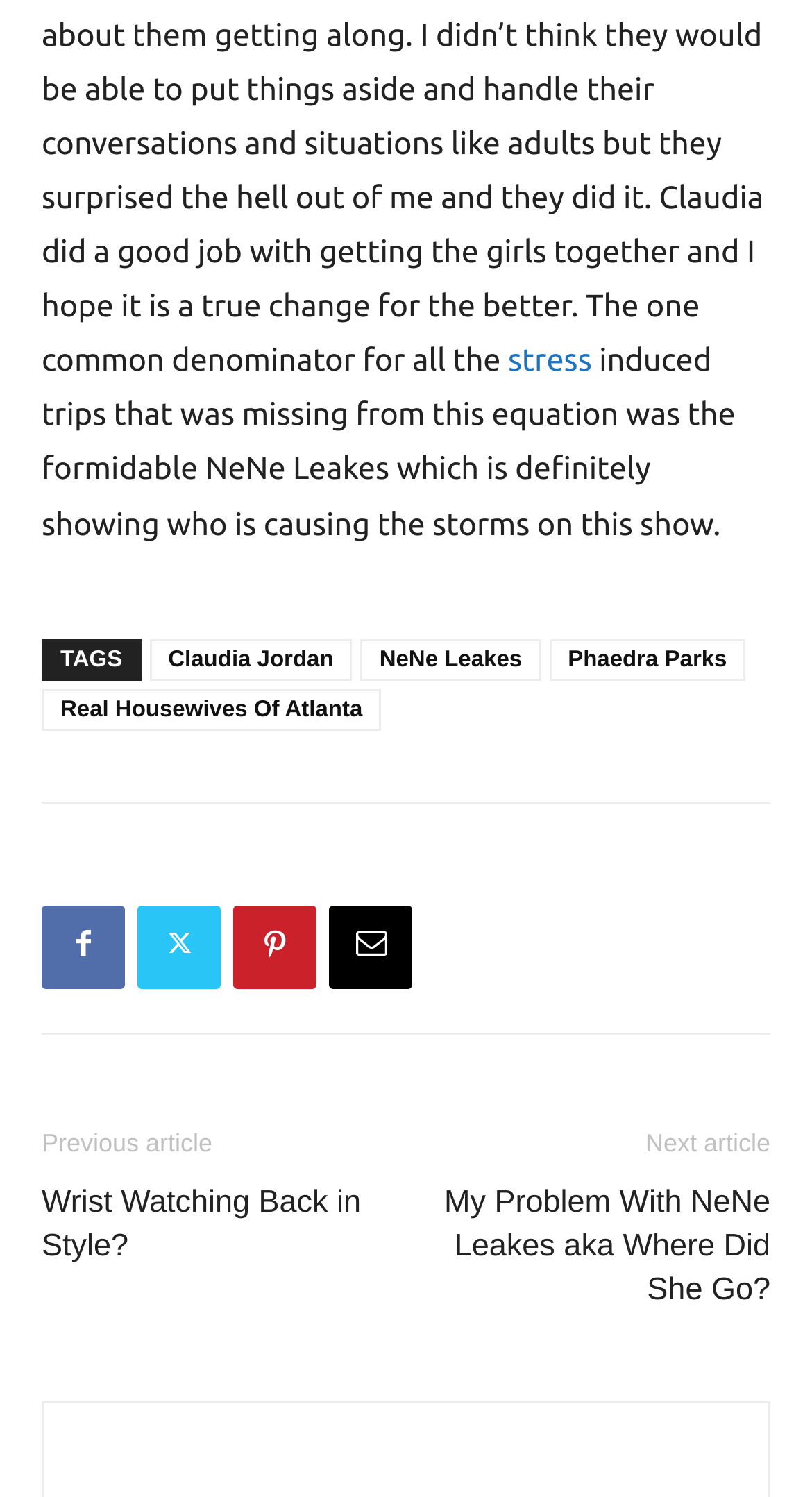Identify the bounding box coordinates of the element that should be clicked to fulfill this task: "Explore wedding bands". The coordinates should be provided as four float numbers between 0 and 1, i.e., [left, top, right, bottom].

None